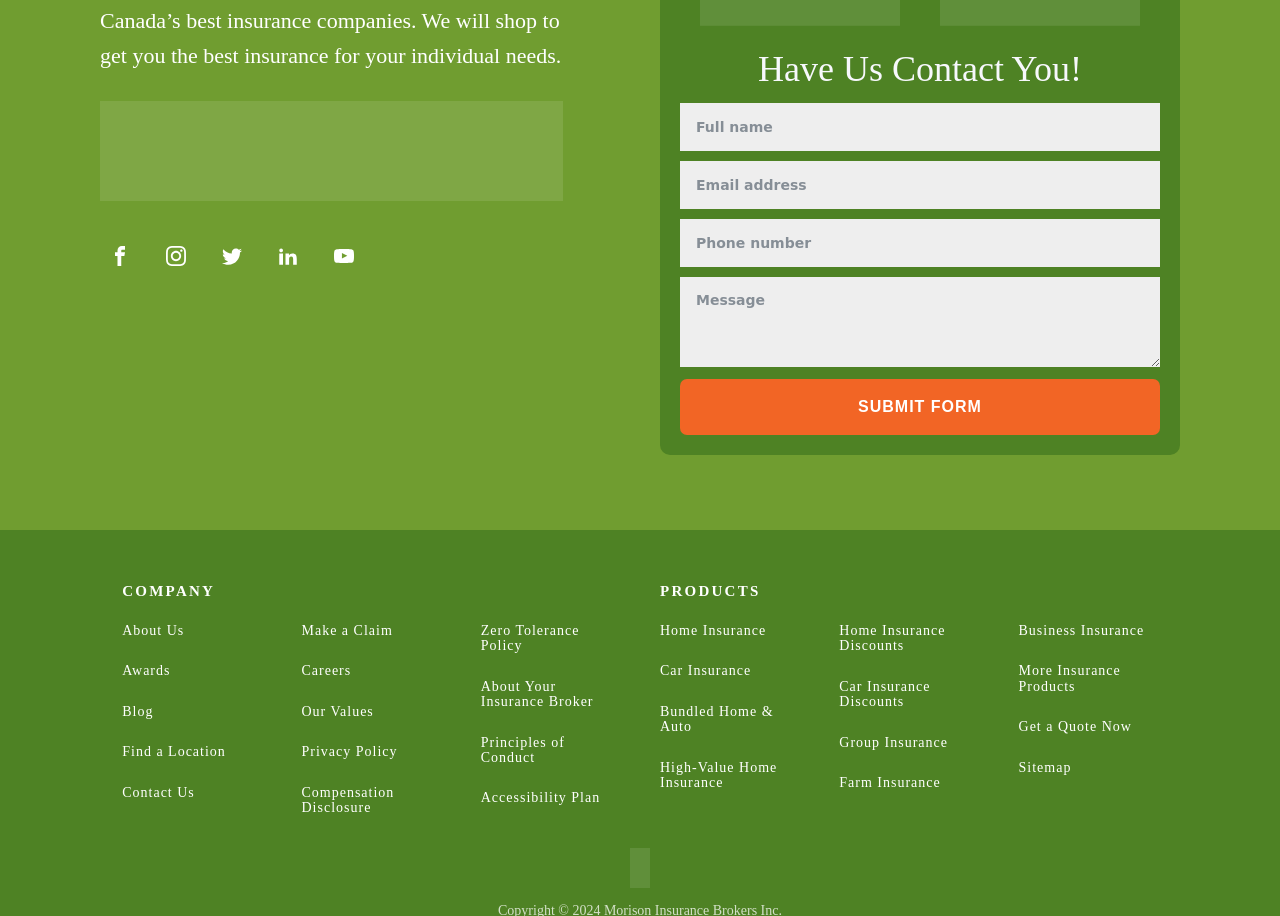Identify the bounding box coordinates for the element you need to click to achieve the following task: "Visit our Facebook". The coordinates must be four float values ranging from 0 to 1, formatted as [left, top, right, bottom].

[0.078, 0.258, 0.109, 0.302]